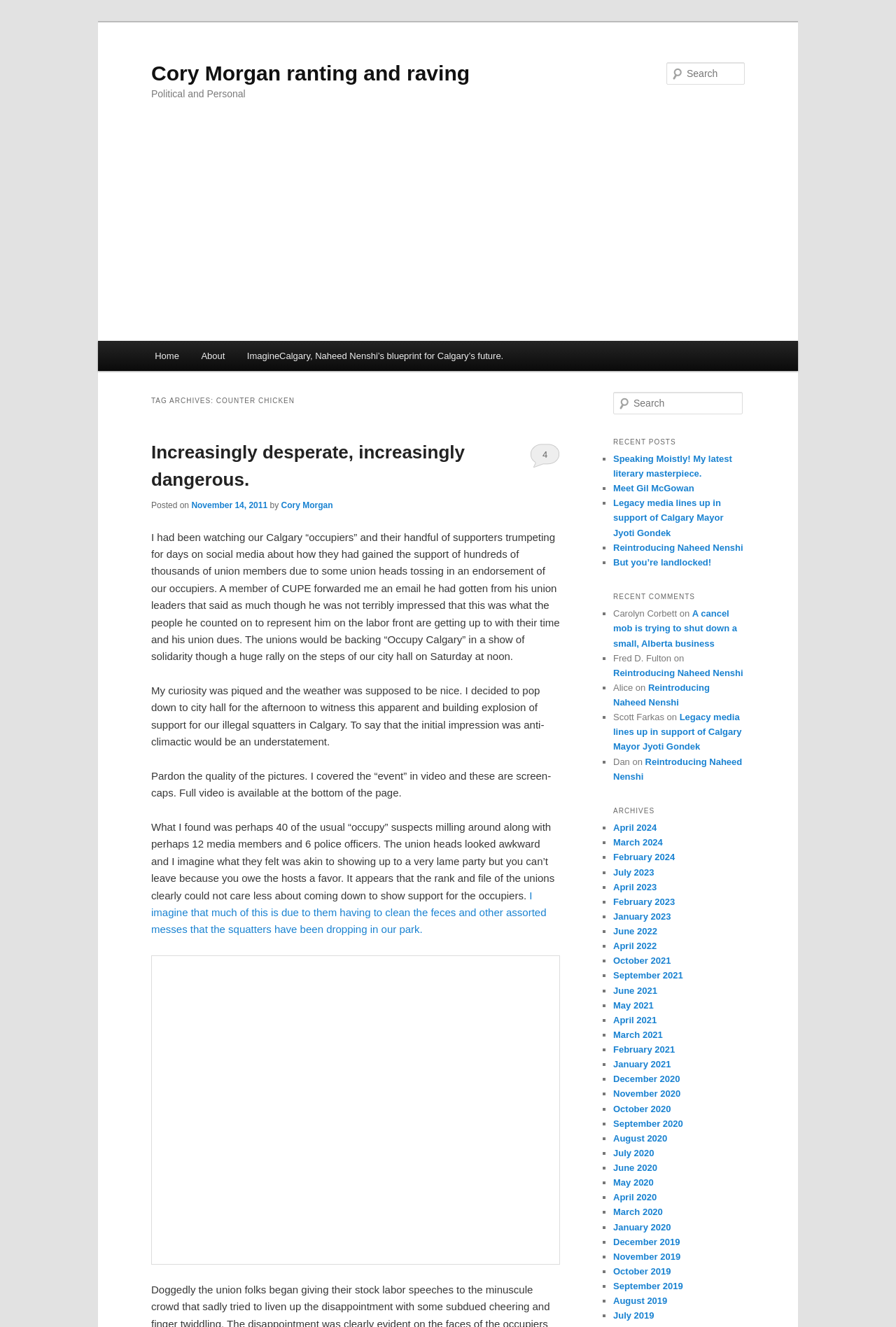Given the webpage screenshot, identify the bounding box of the UI element that matches this description: "Meet Gil McGowan".

[0.684, 0.364, 0.775, 0.372]